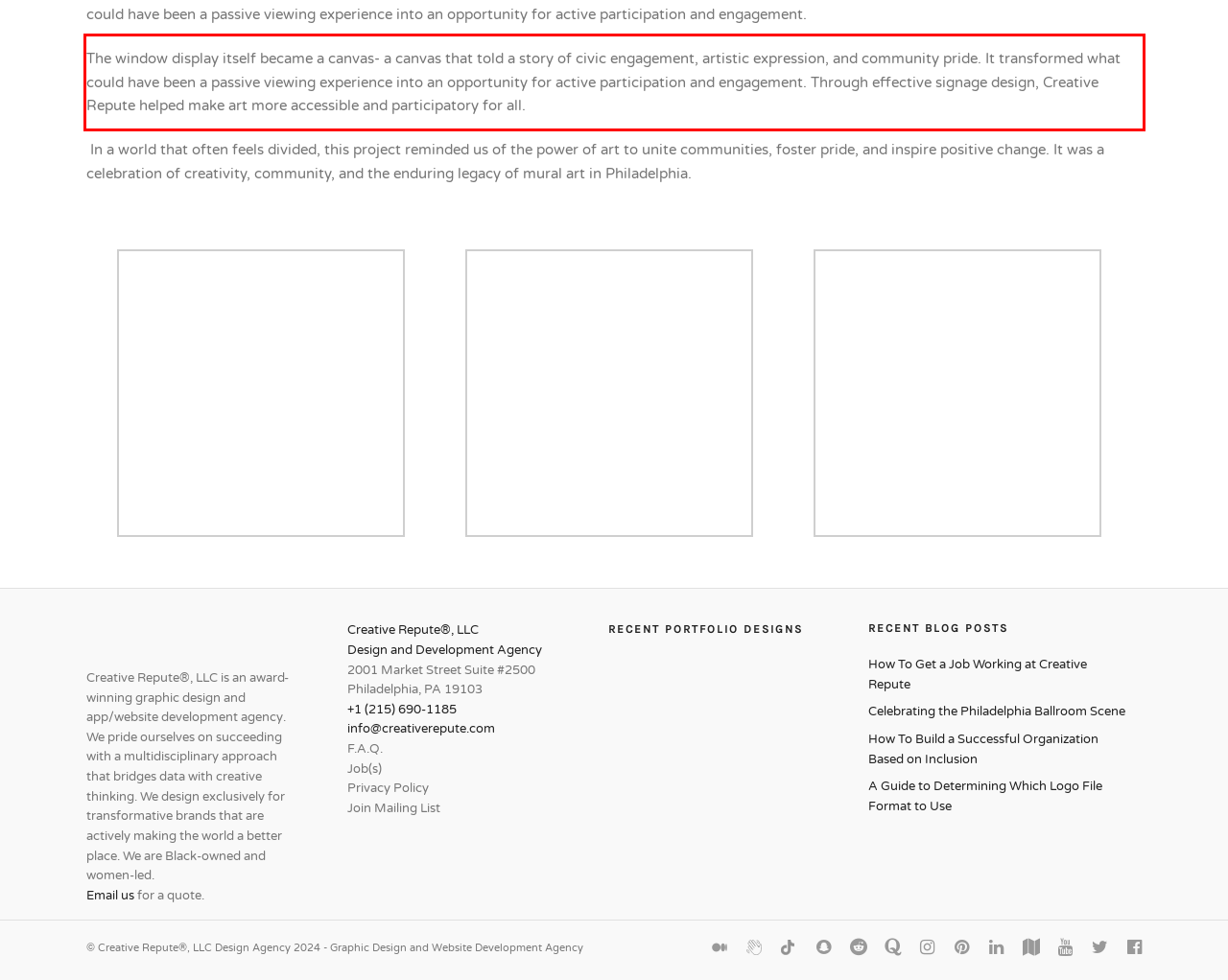Please analyze the screenshot of a webpage and extract the text content within the red bounding box using OCR.

The window display itself became a canvas- a canvas that told a story of civic engagement, artistic expression, and community pride. It transformed what could have been a passive viewing experience into an opportunity for active participation and engagement. Through effective signage design, Creative Repute helped make art more accessible and participatory for all.